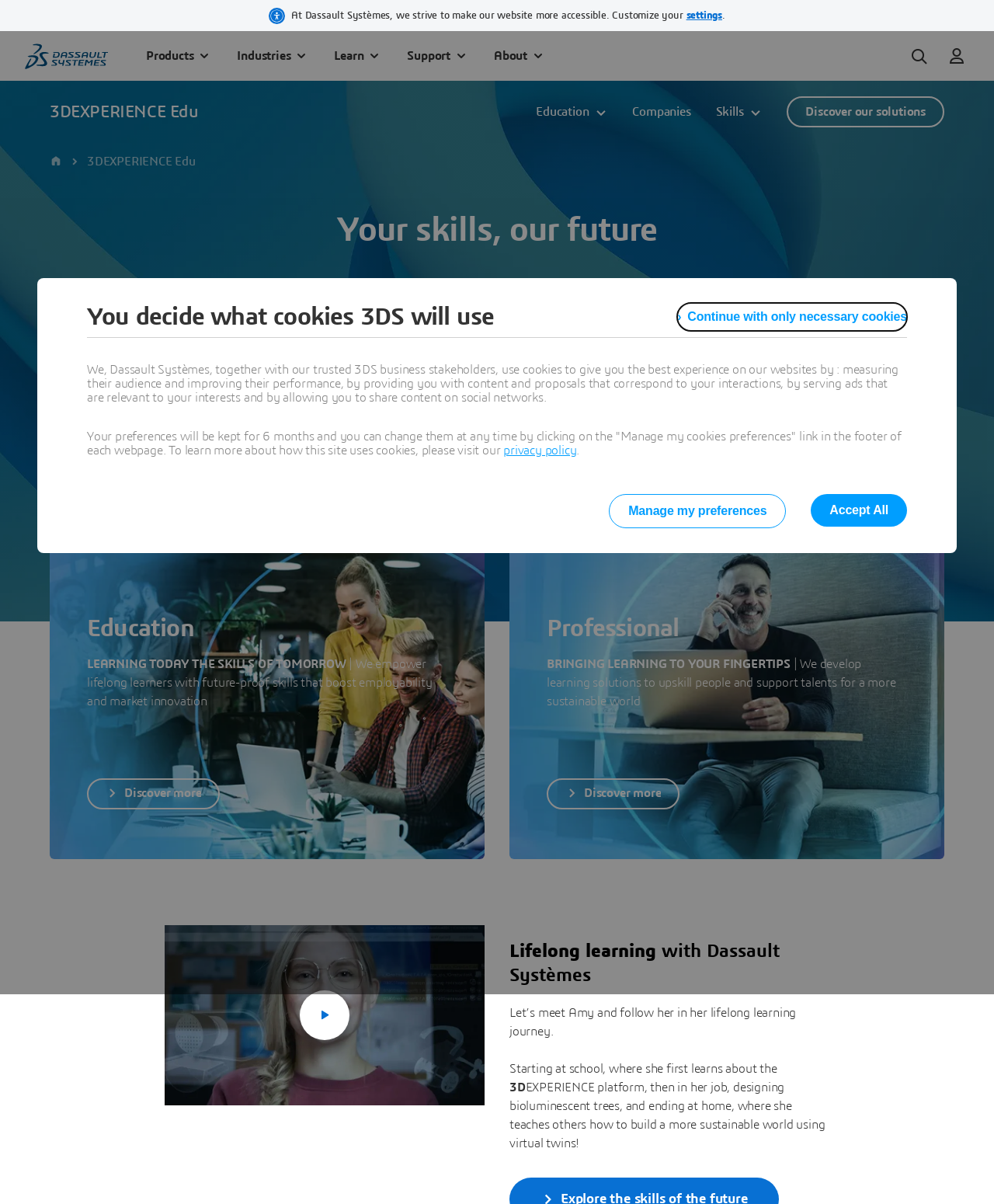Locate the bounding box of the UI element with the following description: "aria-label="Dassault Systèmes Home"".

[0.025, 0.036, 0.109, 0.057]